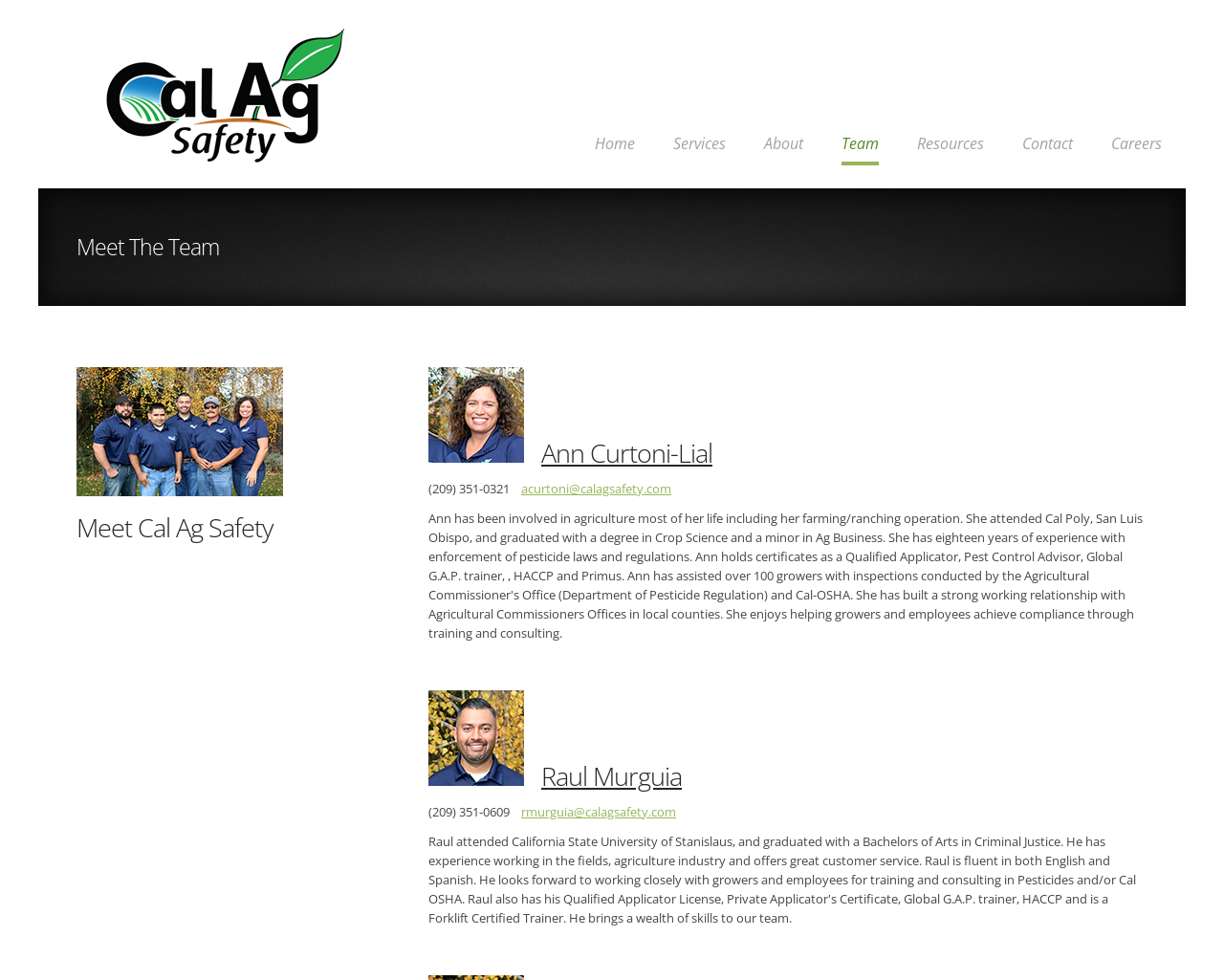Utilize the information from the image to answer the question in detail:
What is the name of the first team member?

I found the heading 'Meet Cal Ag Safety' which suggests that the webpage is about to introduce the team members. Then, I saw a heading 'Ann Curtoni-Lial' which is likely to be the name of the first team member.